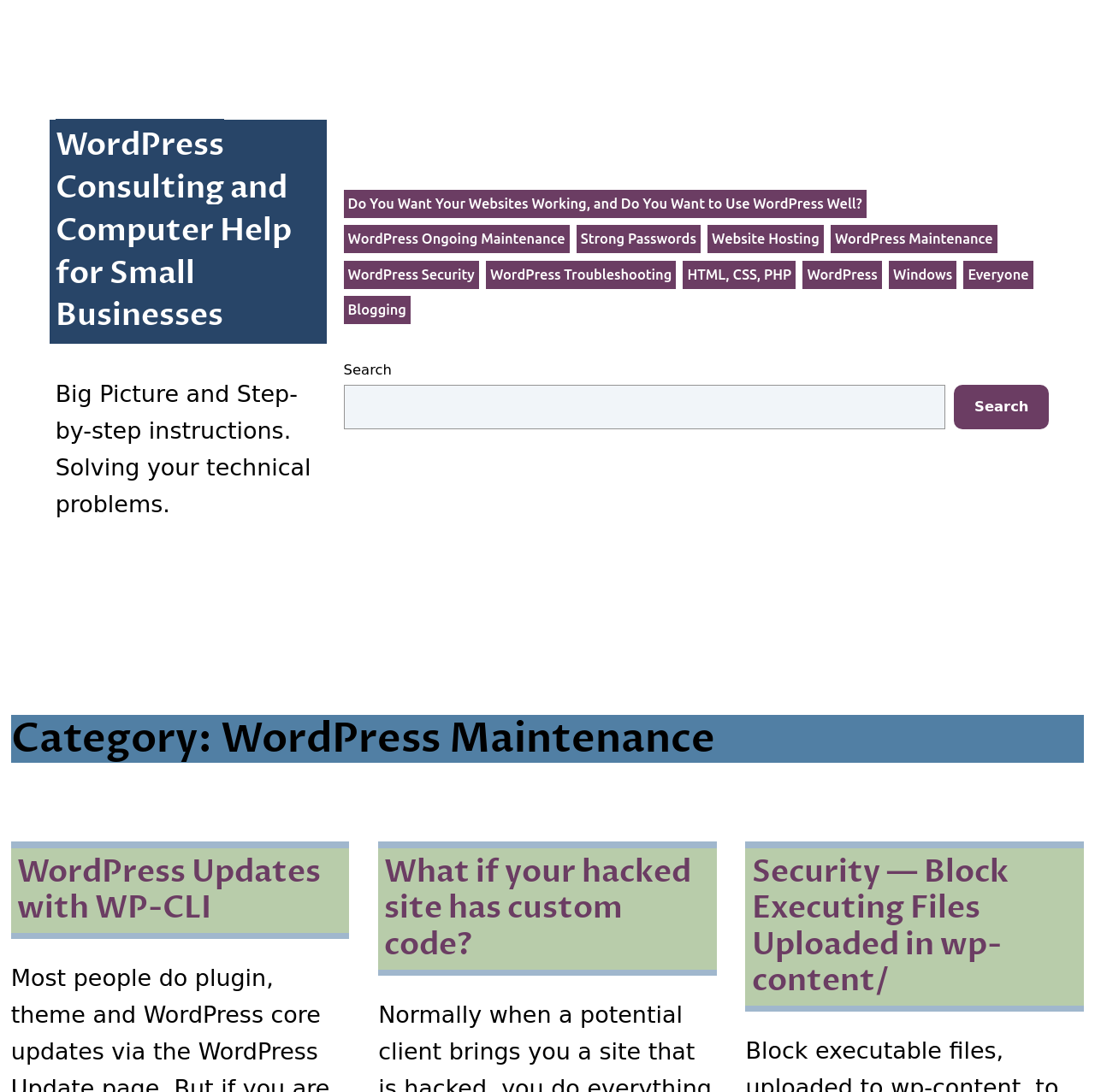What type of businesses is the website targeted towards?
Please provide a single word or phrase as the answer based on the screenshot.

Small businesses